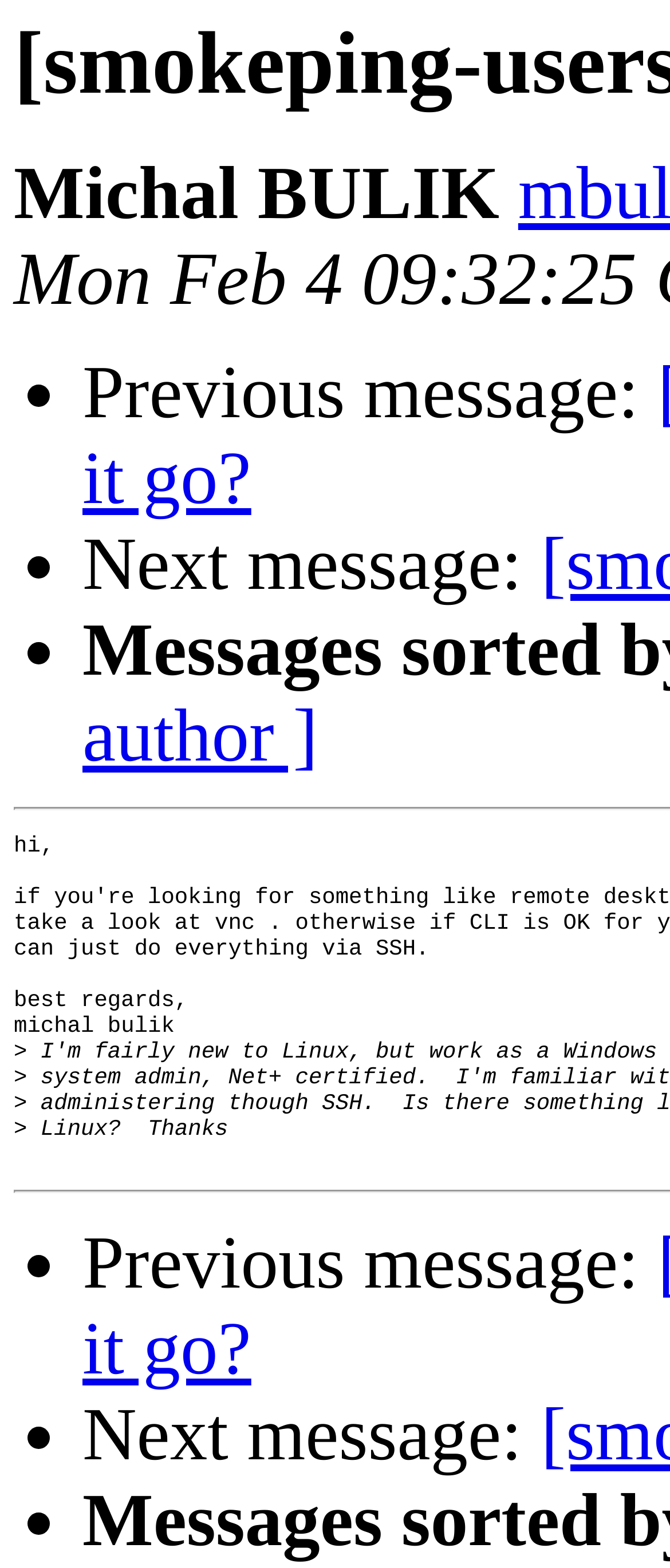Write an extensive caption that covers every aspect of the webpage.

The webpage appears to be a forum or discussion thread, with a title "O+P [smokeping-users] how low can it go?" at the top. Below the title, there is a username "Michal BULIK" displayed prominently.

The main content of the page is divided into sections, each marked by a bullet point (•) on the left side. The first section has a label "Previous message:" followed by some text. The second section has a label "Next message:" and also contains some text. This pattern of "Previous message:" and "Next message:" sections continues throughout the page, with each section separated by a bullet point.

In the middle of the page, there is a standalone greater-than symbol (>) displayed. Below this symbol, there is a paragraph of text that starts with "Linux?  Thanks" and continues onto a new line.

The page has a total of five "Previous message:" and "Next message:" sections, each with its own bullet point and text. The sections are stacked vertically, with the topmost section being the first "Previous message:" and the bottommost section being the last "Next message:".